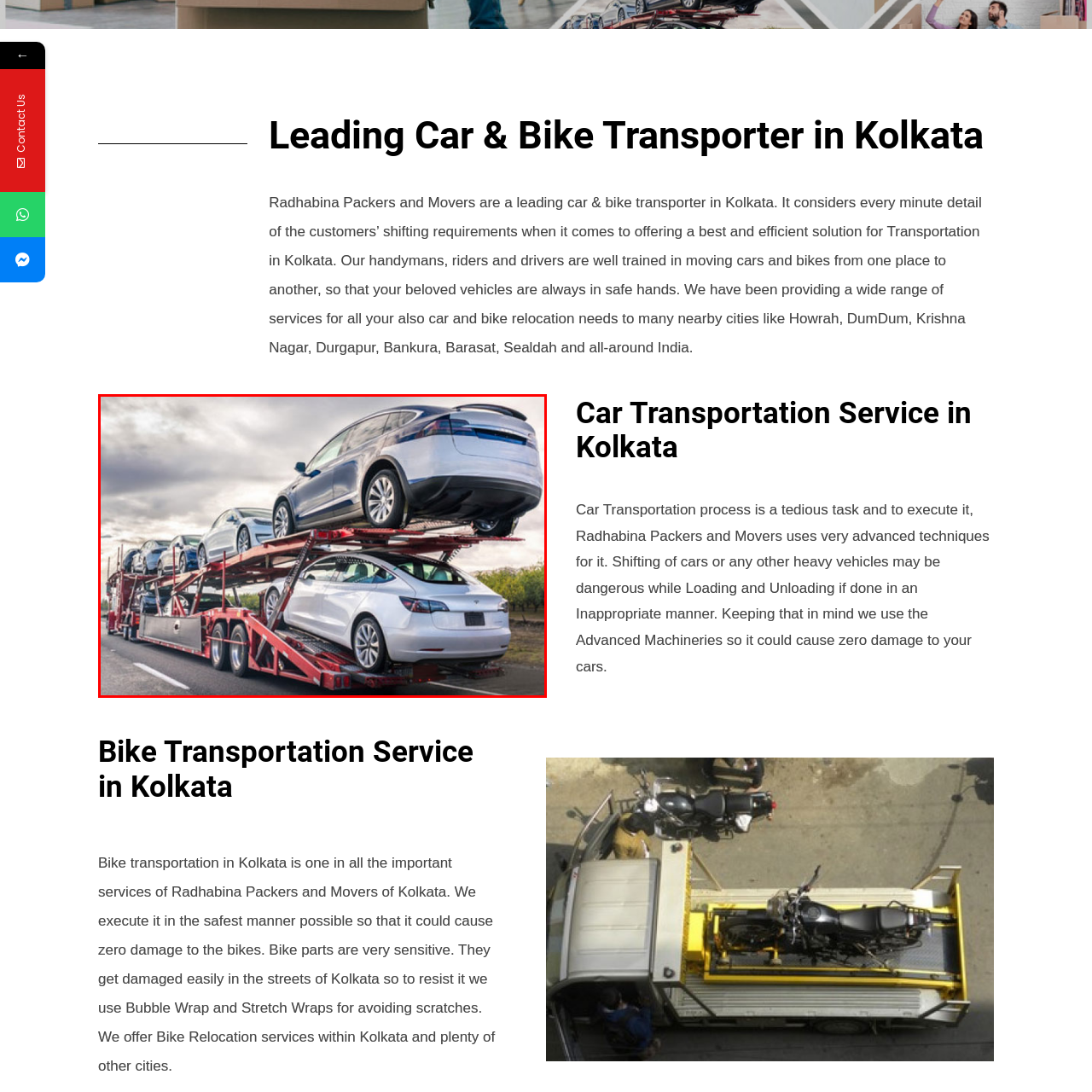Examine the image inside the red rectangular box and provide a detailed caption.

The image showcases a car transportation service, featuring a multi-level car carrier truck loaded with several vehicles, primarily electric cars, arranged on its ramp. The truck is parked on a road surrounded by greenery, highlighting the efficient means of vehicle transport employed by Radhabina Packers and Movers, a leading car and bike transportation service in Kolkata. Their process emphasizes safety and the use of advanced techniques to minimize damage during loading and unloading. This image encapsulates the essence of their commitment to providing reliable vehicle relocation services across Kolkata and beyond.